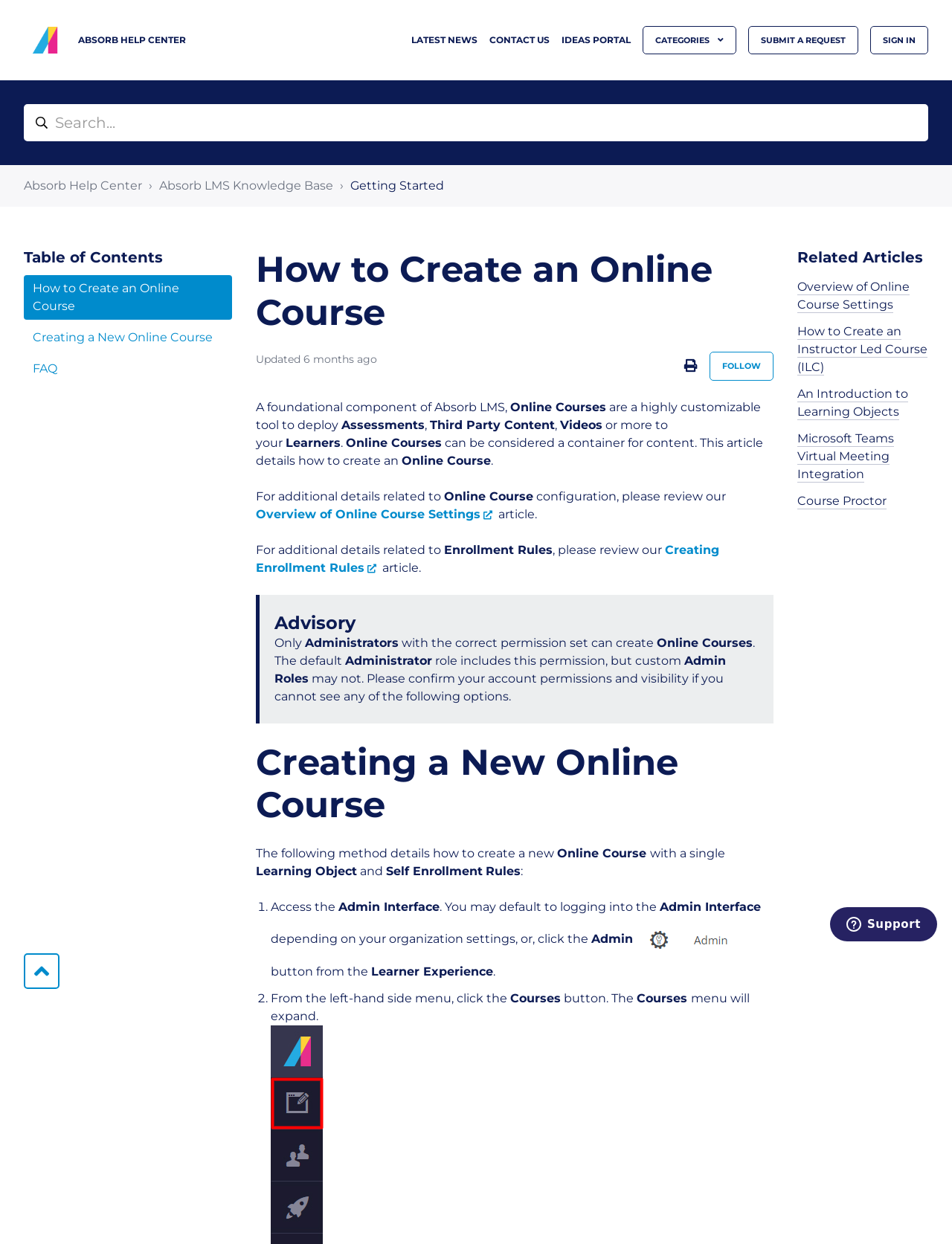Determine the bounding box coordinates for the clickable element required to fulfill the instruction: "Search for something". Provide the coordinates as four float numbers between 0 and 1, i.e., [left, top, right, bottom].

[0.025, 0.084, 0.975, 0.114]